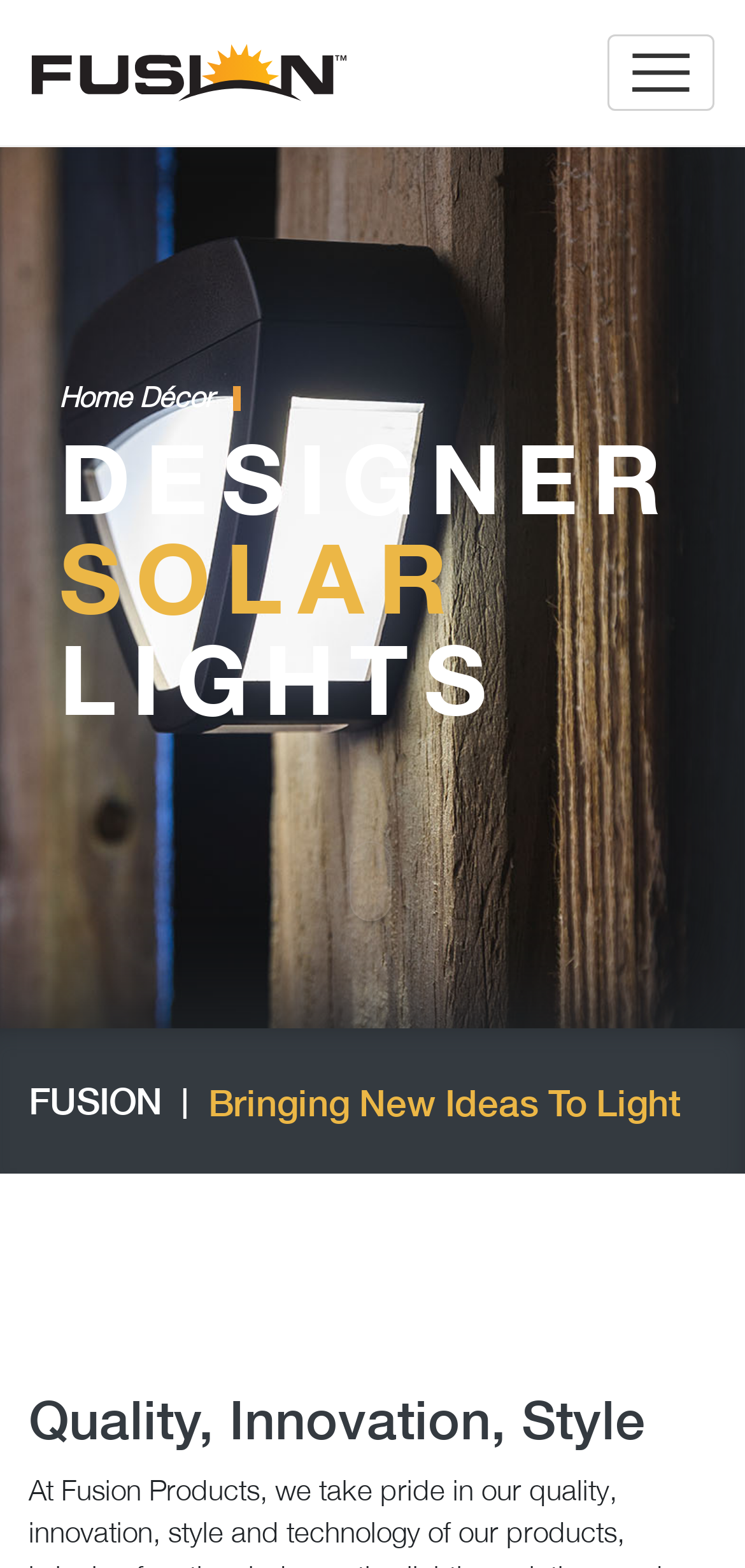What are the core values of the company?
Using the image as a reference, answer the question in detail.

I found a heading with the text 'Quality, Innovation, Style' on the webpage, which are likely to be the core values of the company.